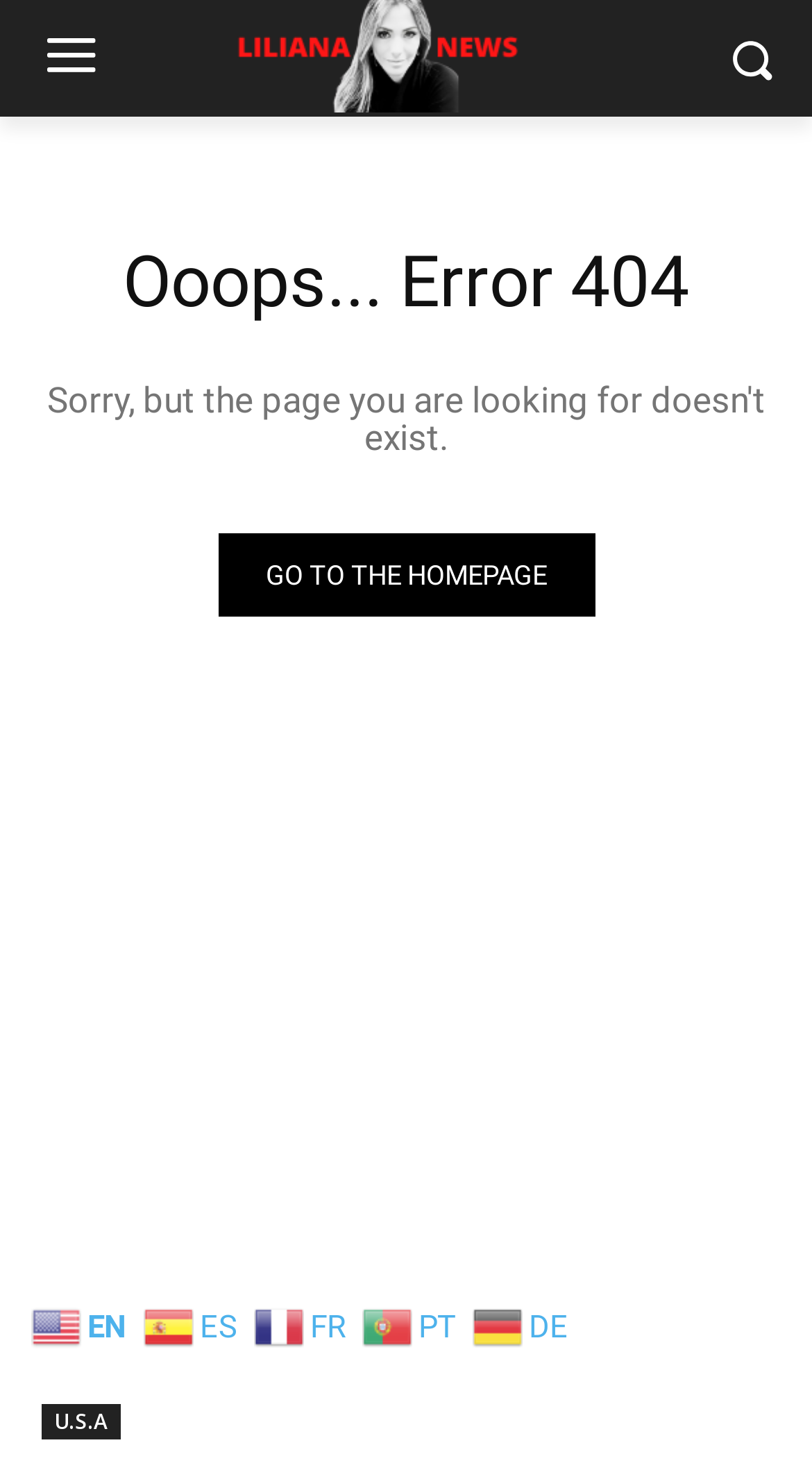What is the topic of the news article mentioned on this page?
Please give a well-detailed answer to the question.

I read the text content of the link 'San Francisco turns into one of many first main US cities to declare ‘sanctuary’ standing for transgender folks' and determined that the topic of the news article is related to transgender people.